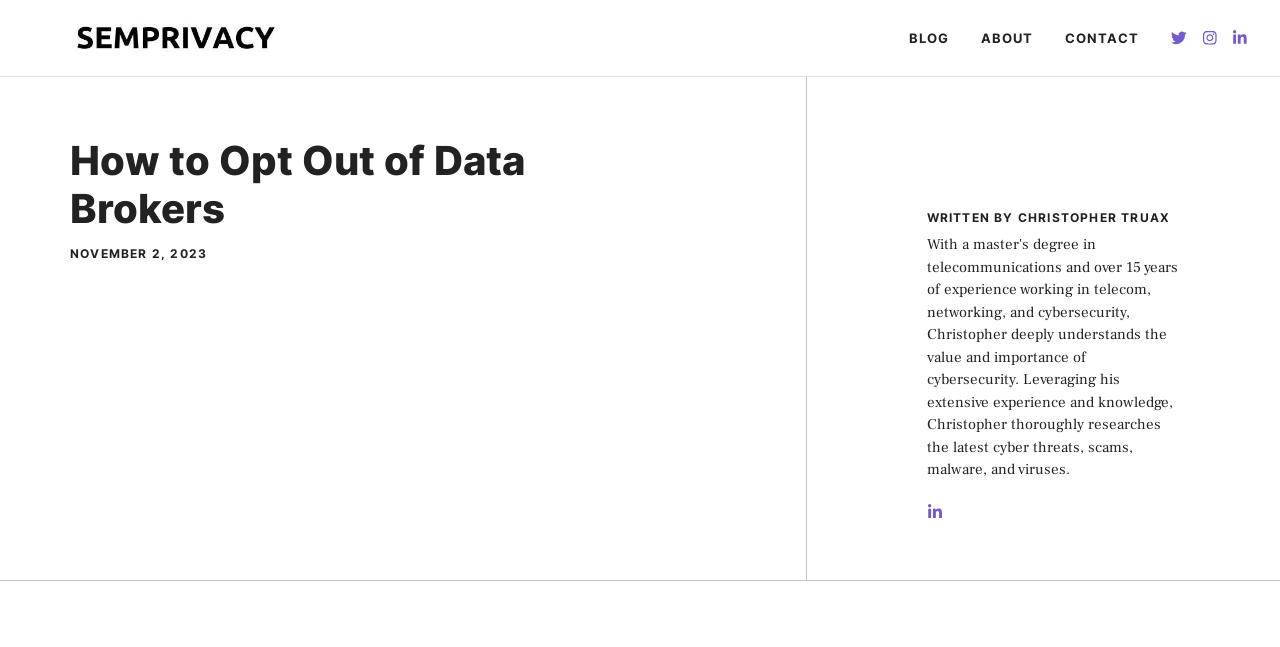What is the name of the website?
Using the image, give a concise answer in the form of a single word or short phrase.

SemPrivacy